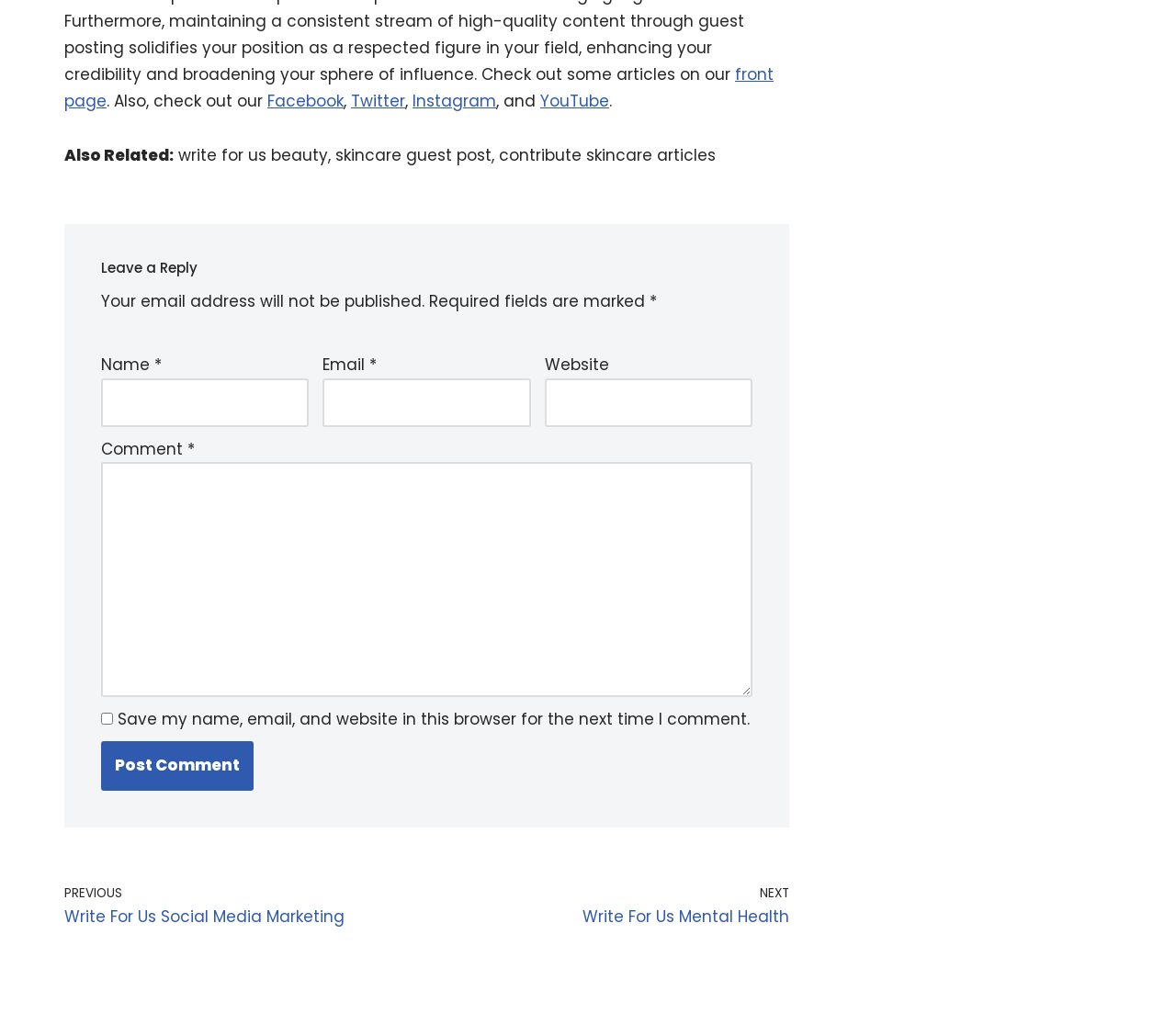What information is required to leave a reply?
Based on the image, please offer an in-depth response to the question.

The webpage has a 'Leave a Reply' section that requires users to fill in their Name, Email, and Comment. These fields are marked as required, indicating that they must be filled in to submit a reply.